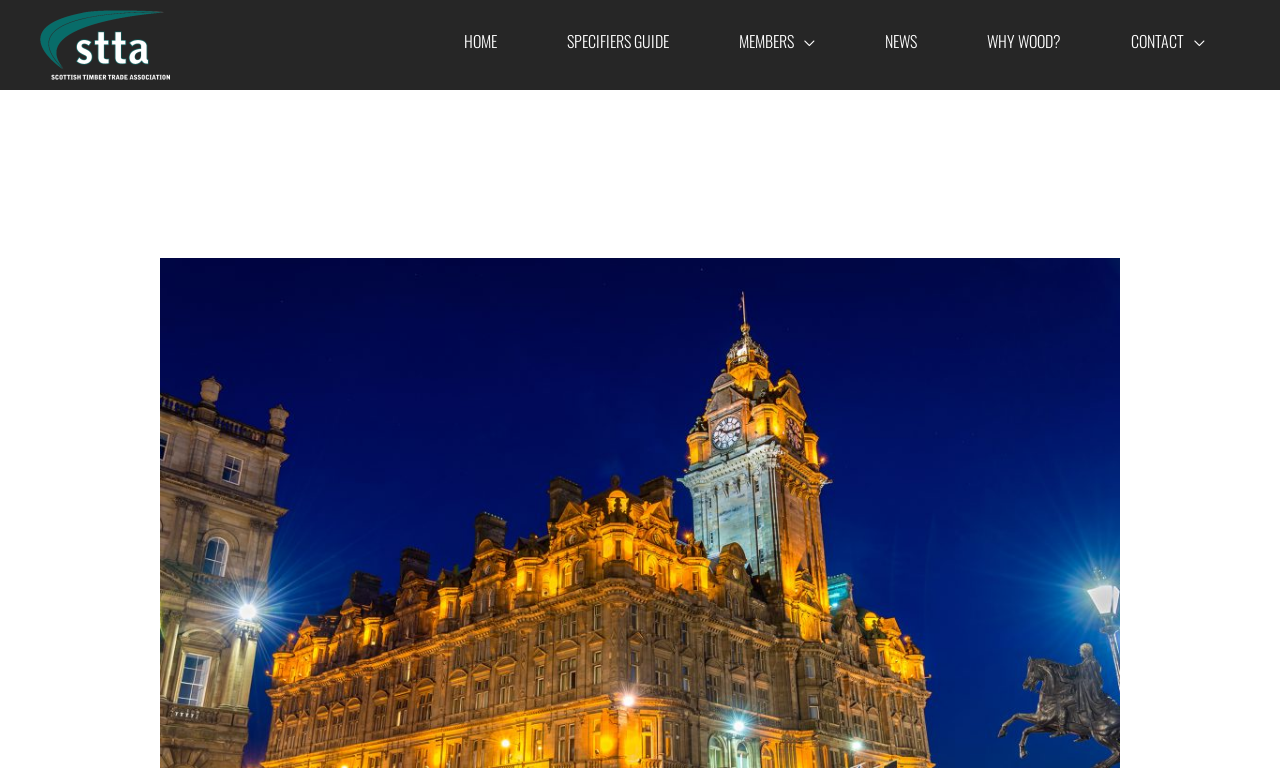Use a single word or phrase to answer the question: 
What is the last navigation link?

CONTACT